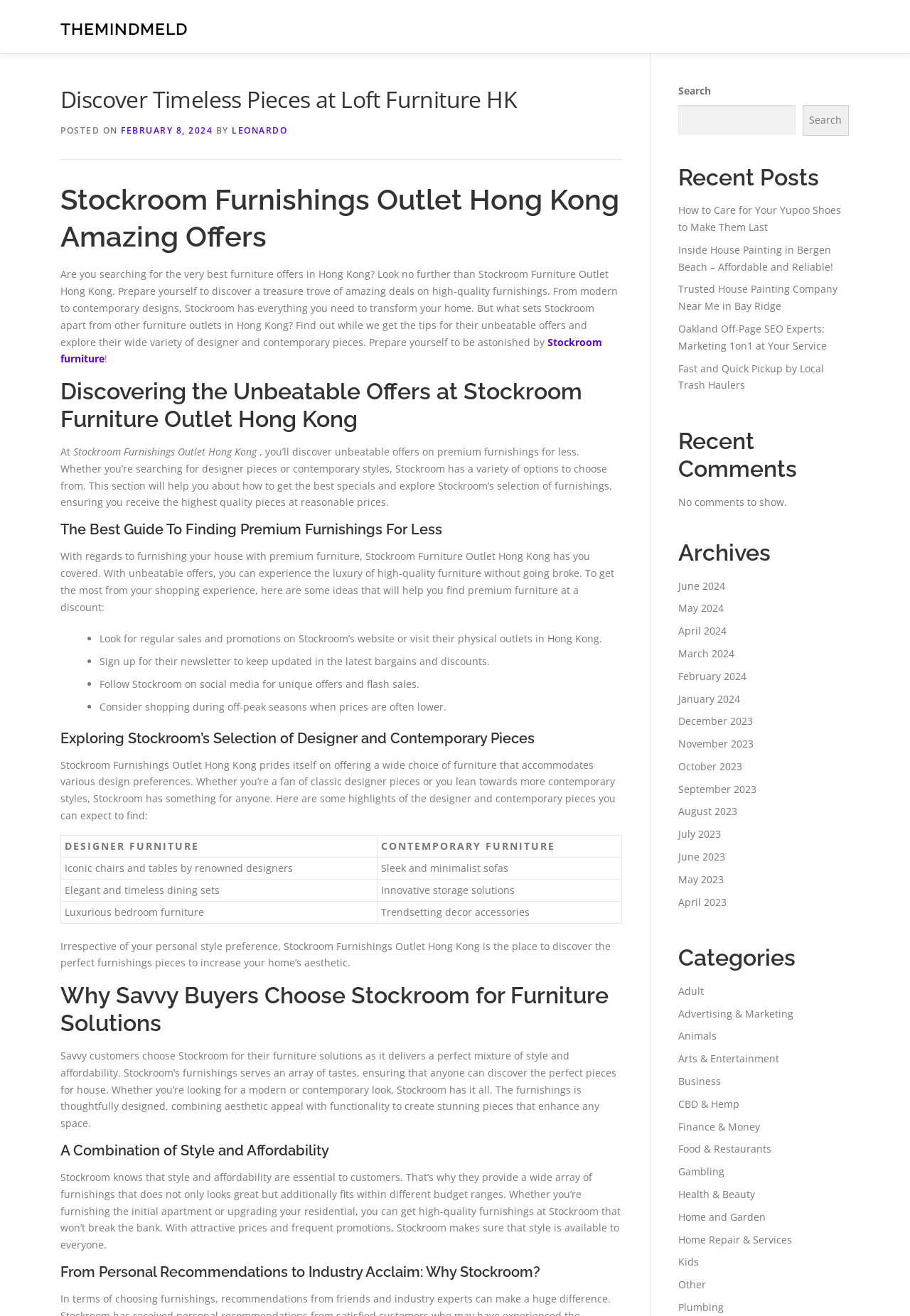Locate the headline of the webpage and generate its content.

Discover Timeless Pieces at Loft Furniture HK